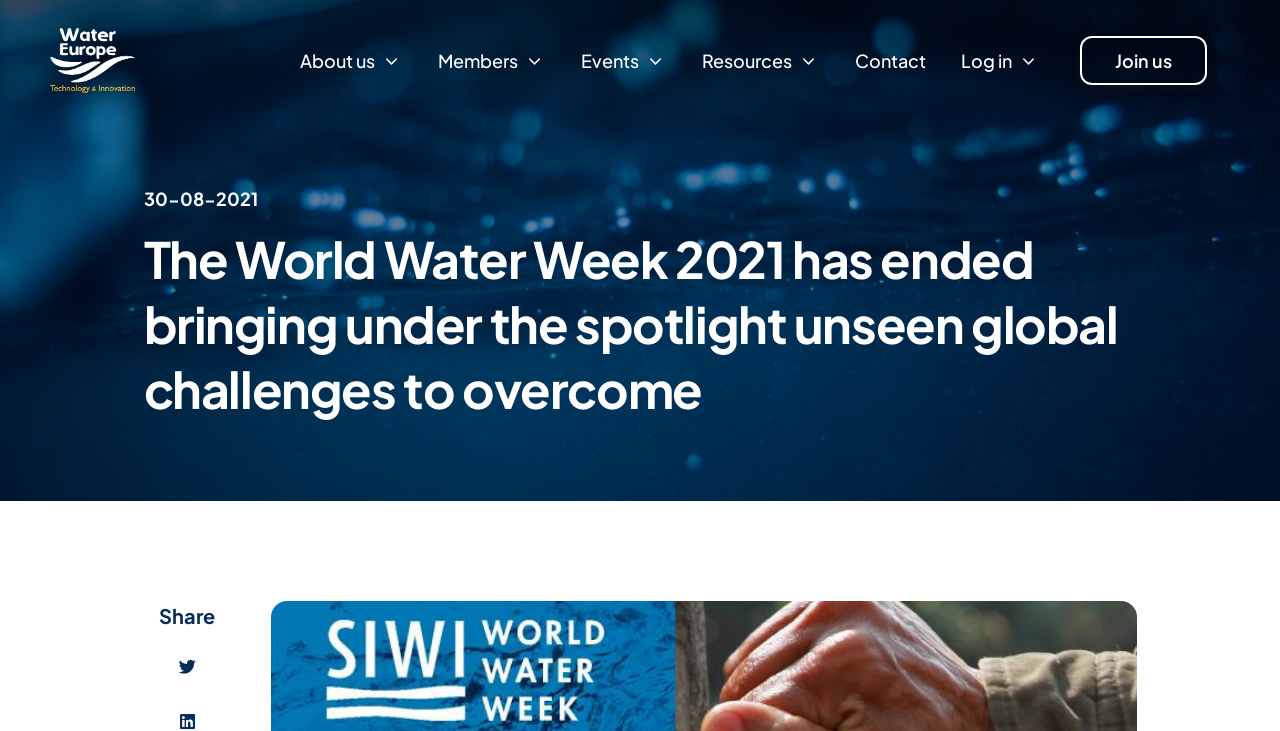Identify the bounding box coordinates of the area you need to click to perform the following instruction: "Click on Events".

[0.454, 0.064, 0.521, 0.101]